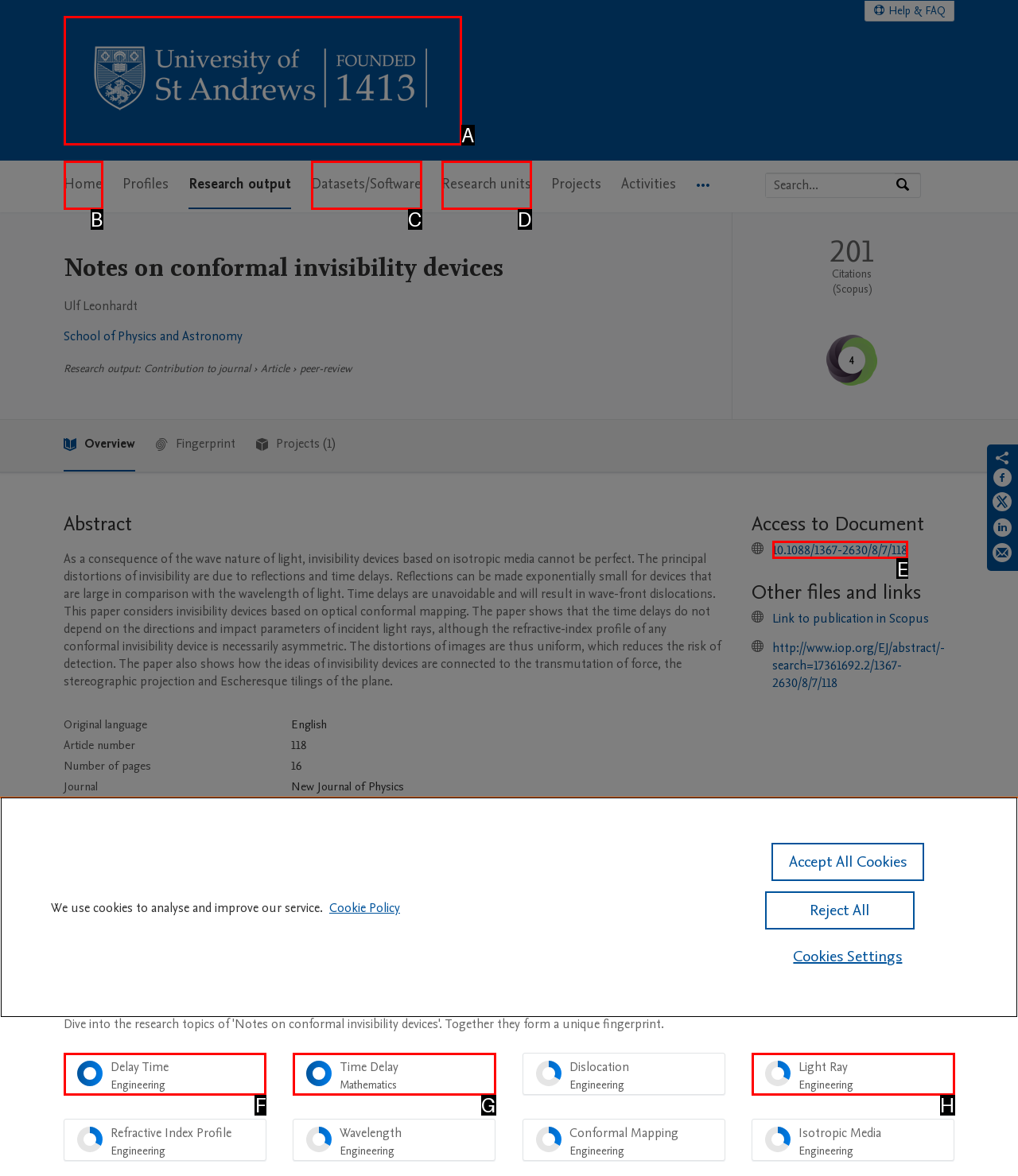Tell me the letter of the UI element to click in order to accomplish the following task: Print the page
Answer with the letter of the chosen option from the given choices directly.

None